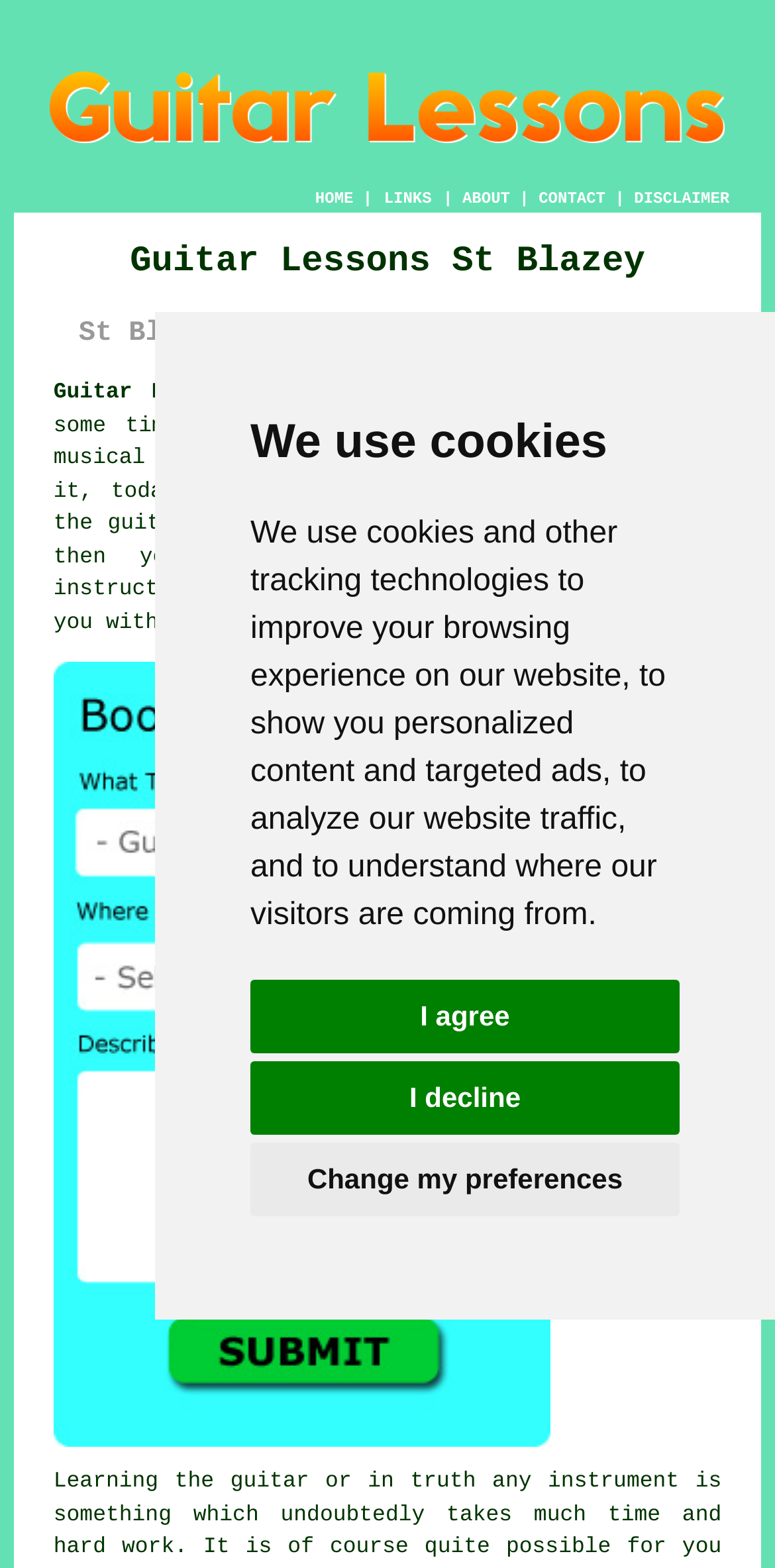What is the role of the guitar instructor mentioned?
Please analyze the image and answer the question with as much detail as possible.

According to the text, the guitar instructor in St Blazey will be able to help users with their 'magical journey' of learning guitar, implying that the instructor will provide guidance and support.